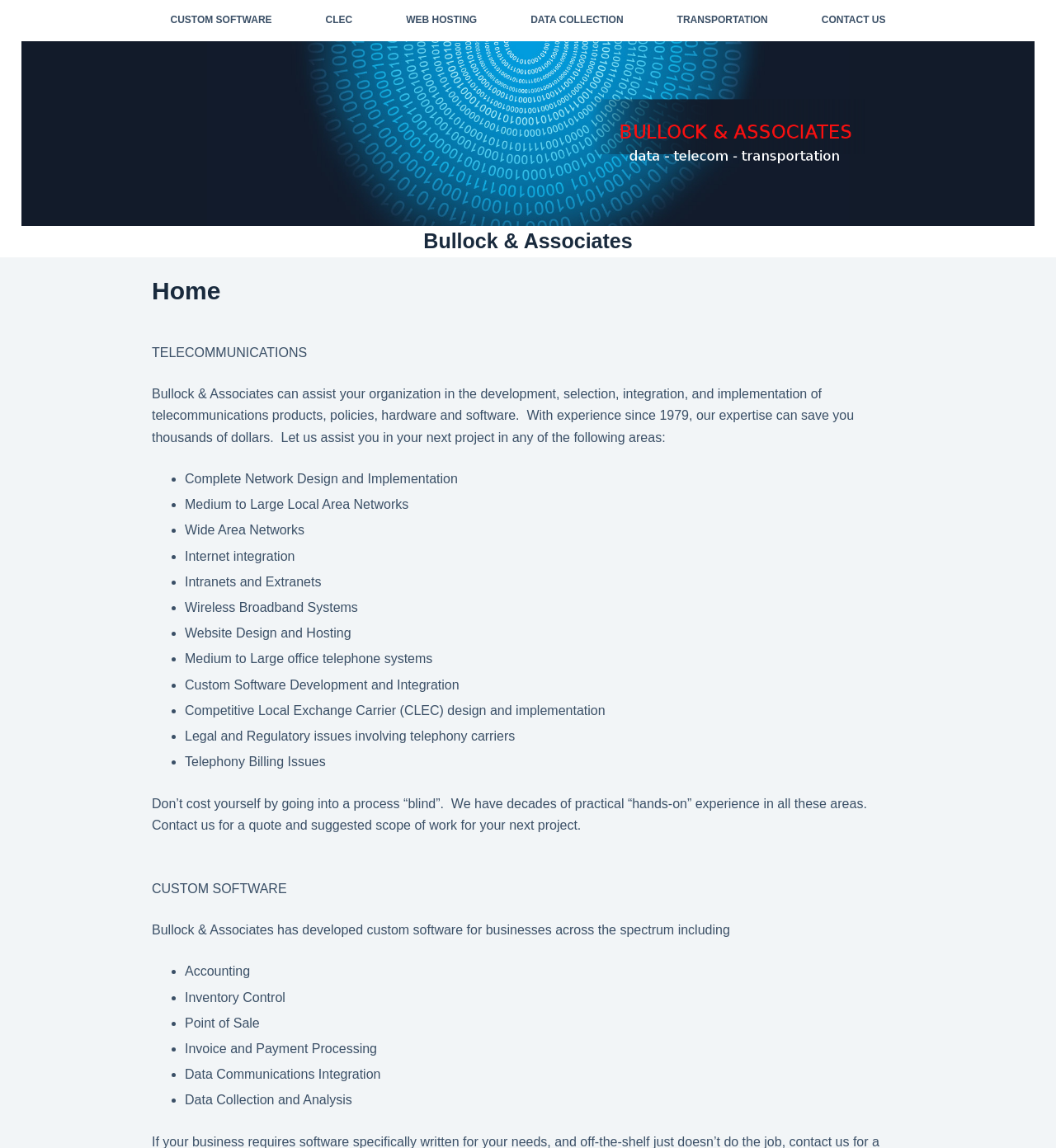Point out the bounding box coordinates of the section to click in order to follow this instruction: "Click on the link Bullock & Associates".

[0.02, 0.036, 0.98, 0.197]